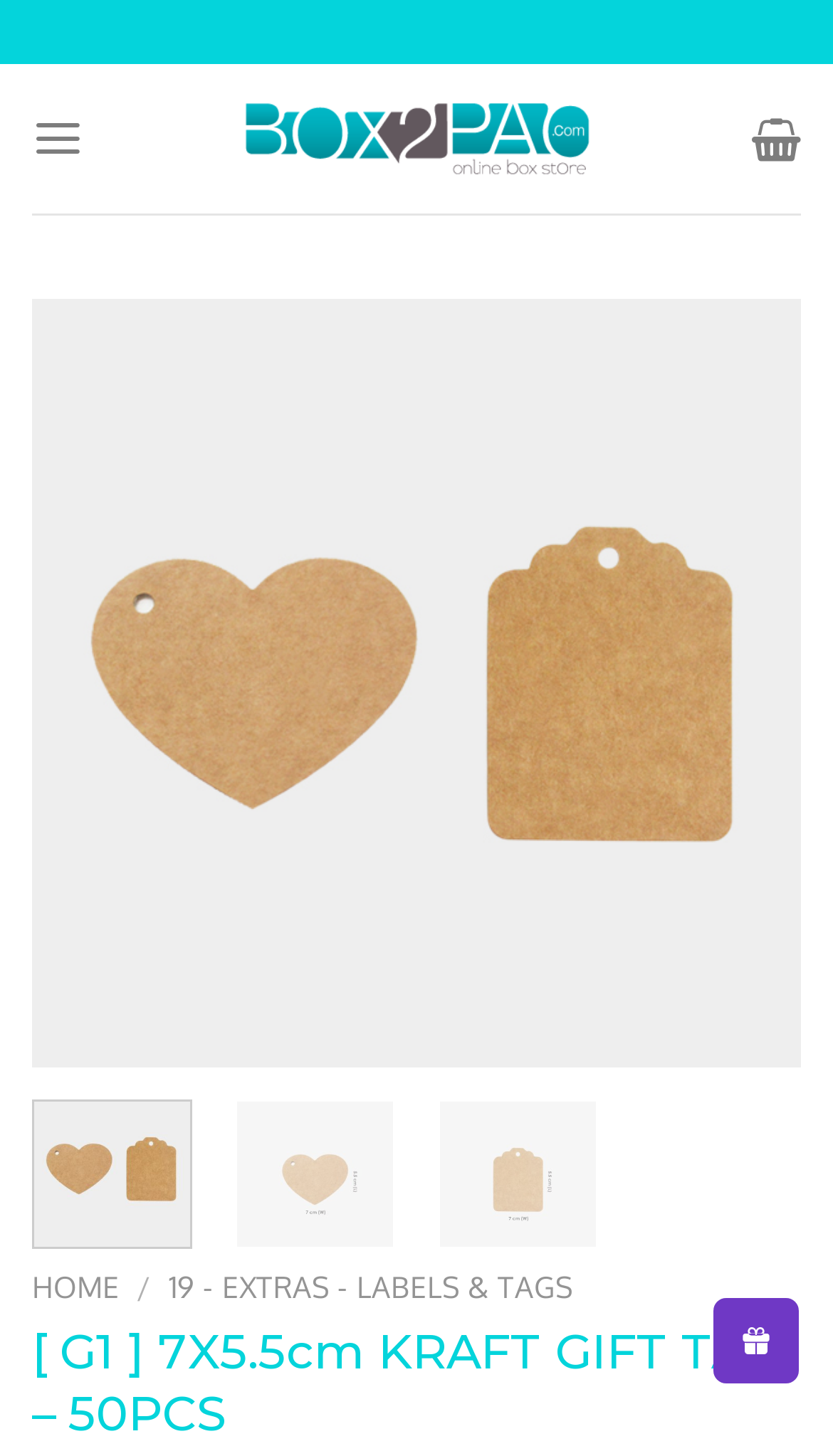From the details in the image, provide a thorough response to the question: What is the navigation button on the top right corner?

The link 'Menu' with bounding box coordinates [0.038, 0.059, 0.101, 0.131] is located on the top right corner, indicating that it is a navigation button.